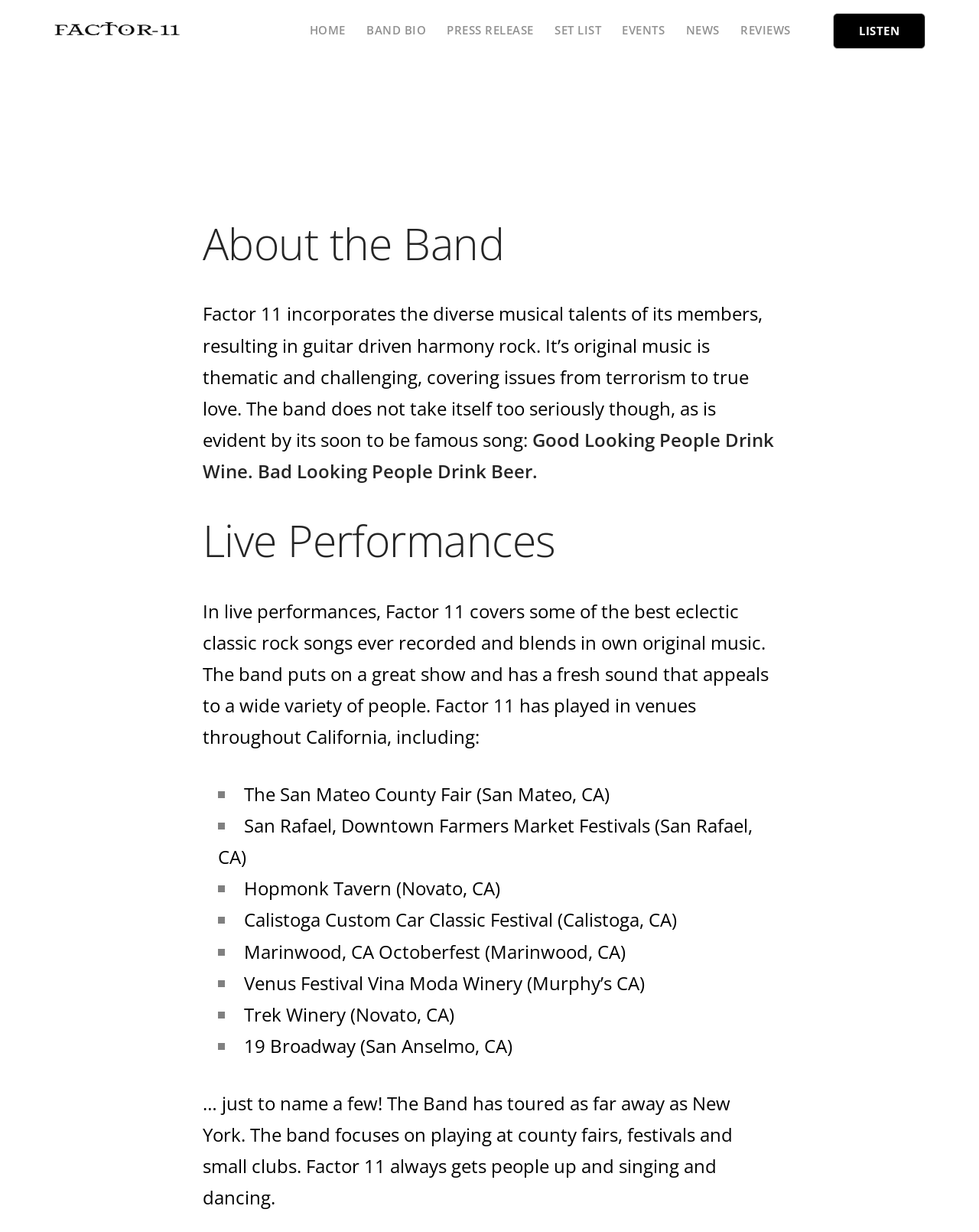Find the bounding box coordinates of the element to click in order to complete the given instruction: "Go to the HOME page."

[0.316, 0.018, 0.353, 0.031]